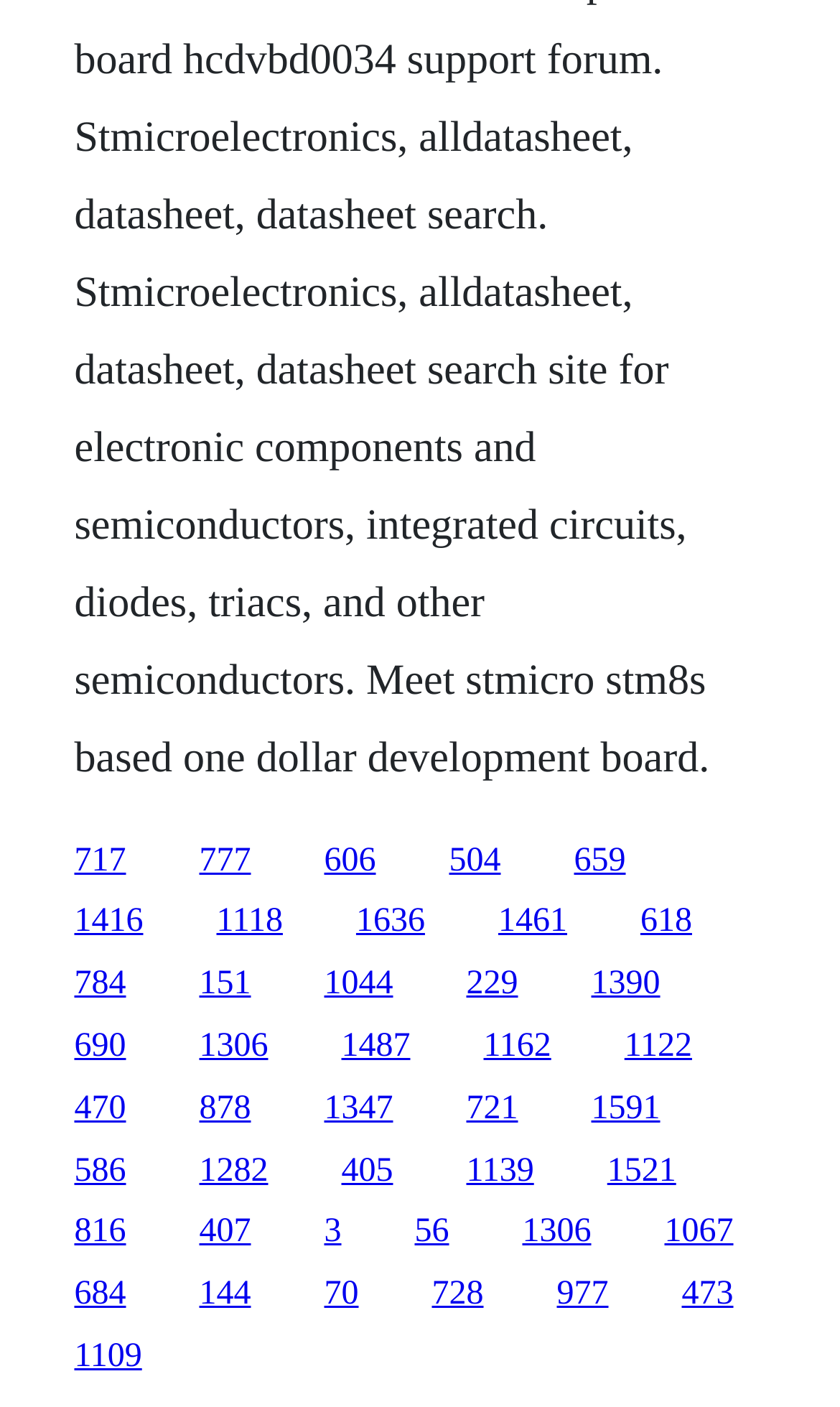Identify the coordinates of the bounding box for the element described below: "816". Return the coordinates as four float numbers between 0 and 1: [left, top, right, bottom].

[0.088, 0.863, 0.15, 0.889]